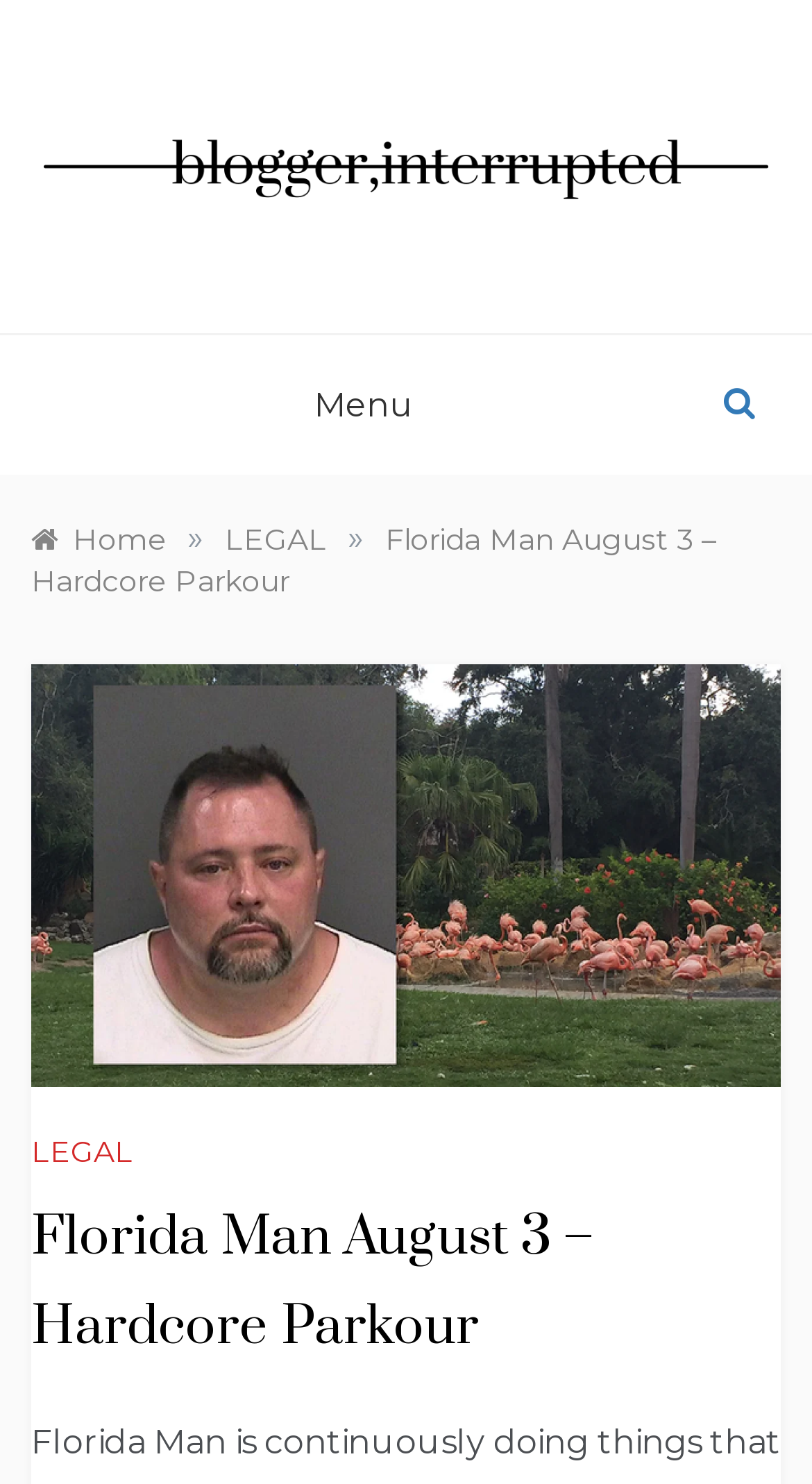By analyzing the image, answer the following question with a detailed response: How many links are in the breadcrumbs navigation?

I counted the number of links in the breadcrumbs navigation section, which is located below the top navigation bar. There are three links: 'Home', 'LEGAL', and 'Florida Man August 3 – Hardcore Parkour'.